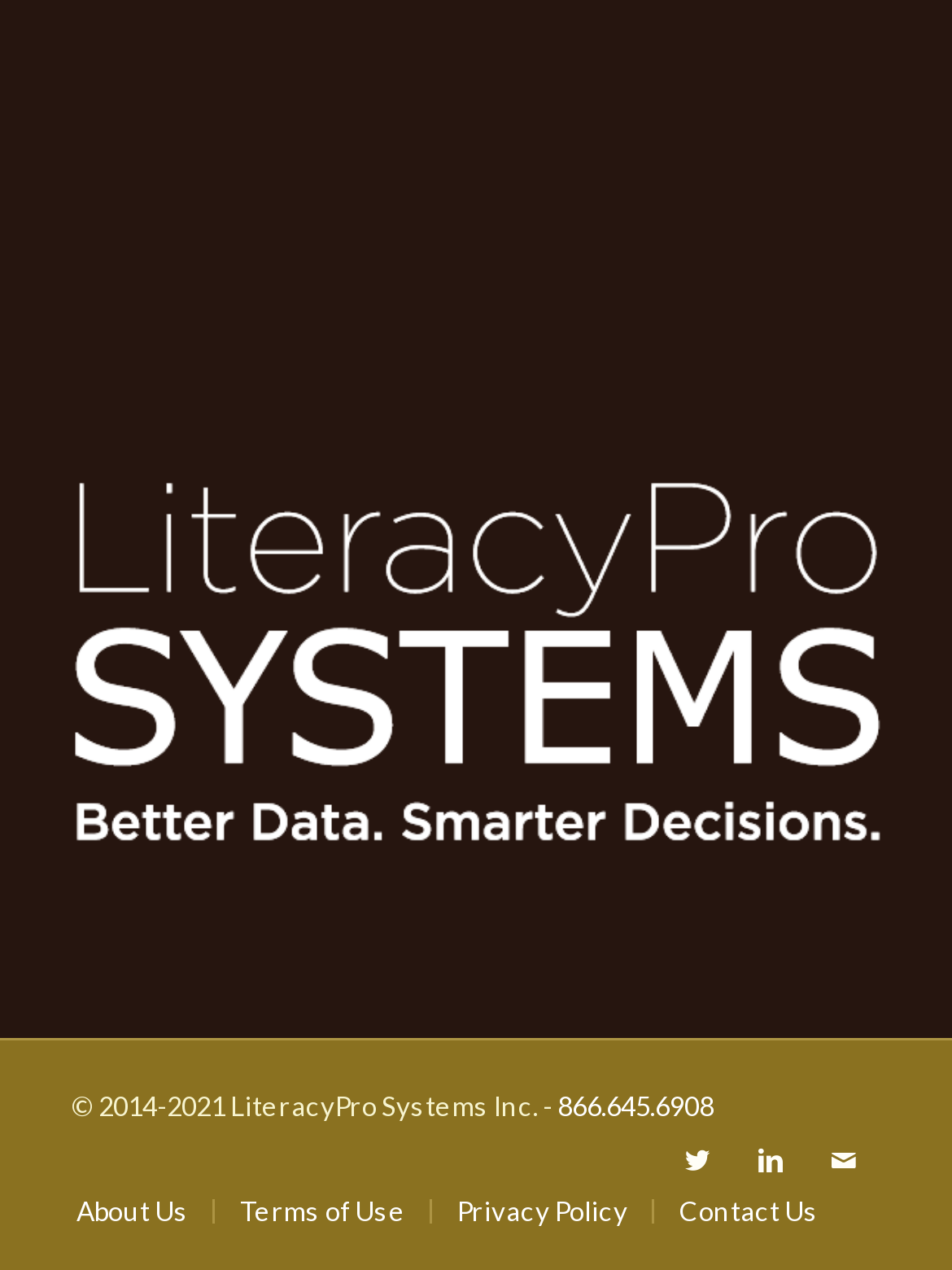Given the content of the image, can you provide a detailed answer to the question?
What is the company name?

The company name can be found at the bottom of the webpage, in the copyright section, which states '© 2014-2021 LiteracyPro Systems Inc.'.